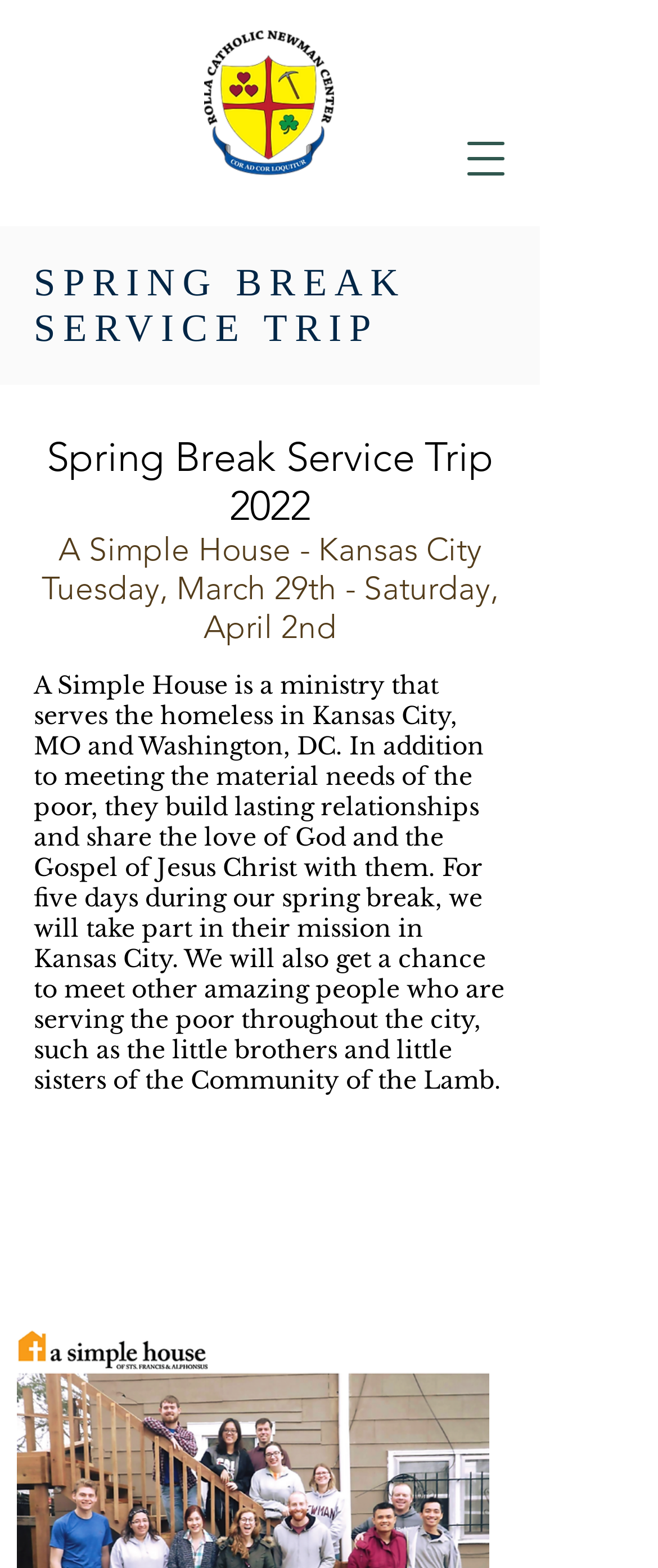What is the duration of the spring break service trip?
Please provide a detailed and comprehensive answer to the question.

I found the answer by reading the heading element that mentions the dates of the trip, which says 'Tuesday, March 29th - Saturday, April 2nd'. This implies that the trip lasts for five days.